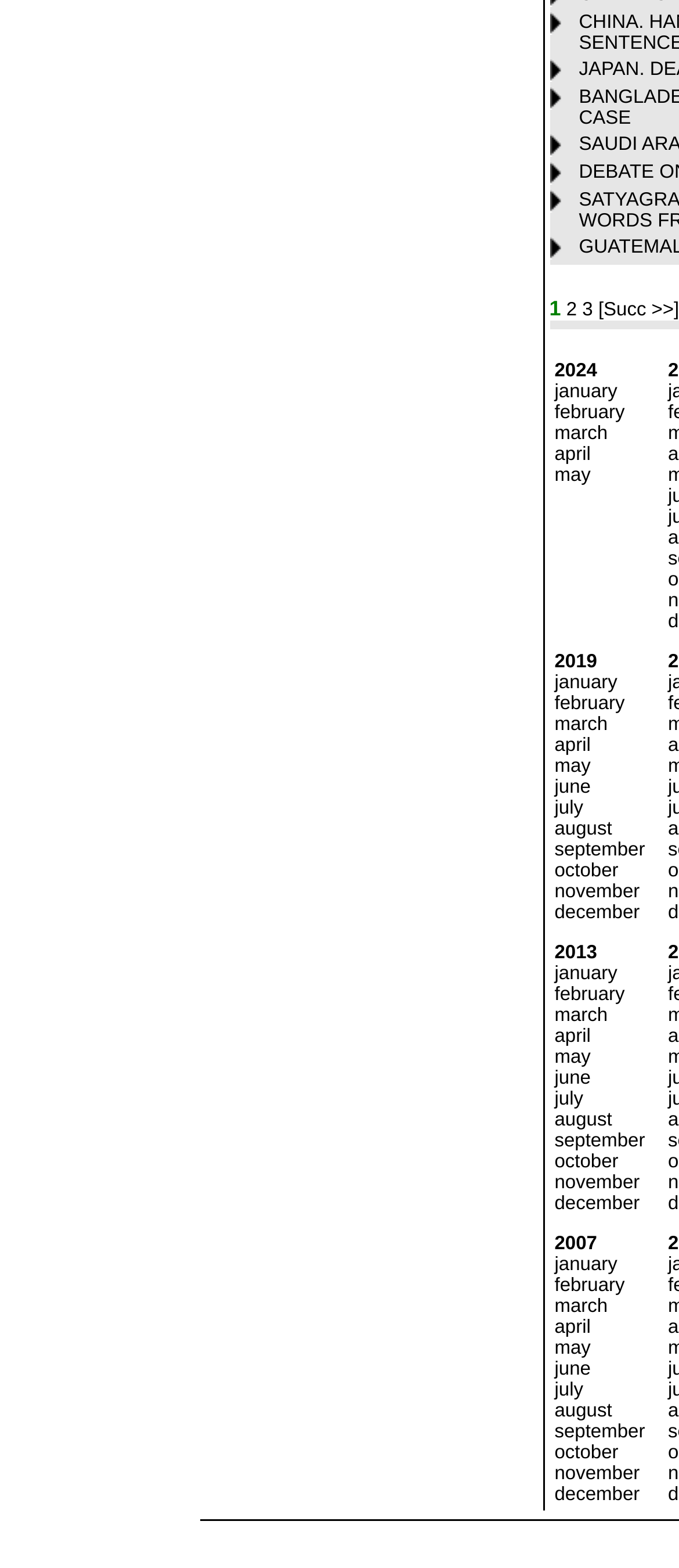What is the position of the link 'may' in the table?
Refer to the image and provide a one-word or short phrase answer.

5th